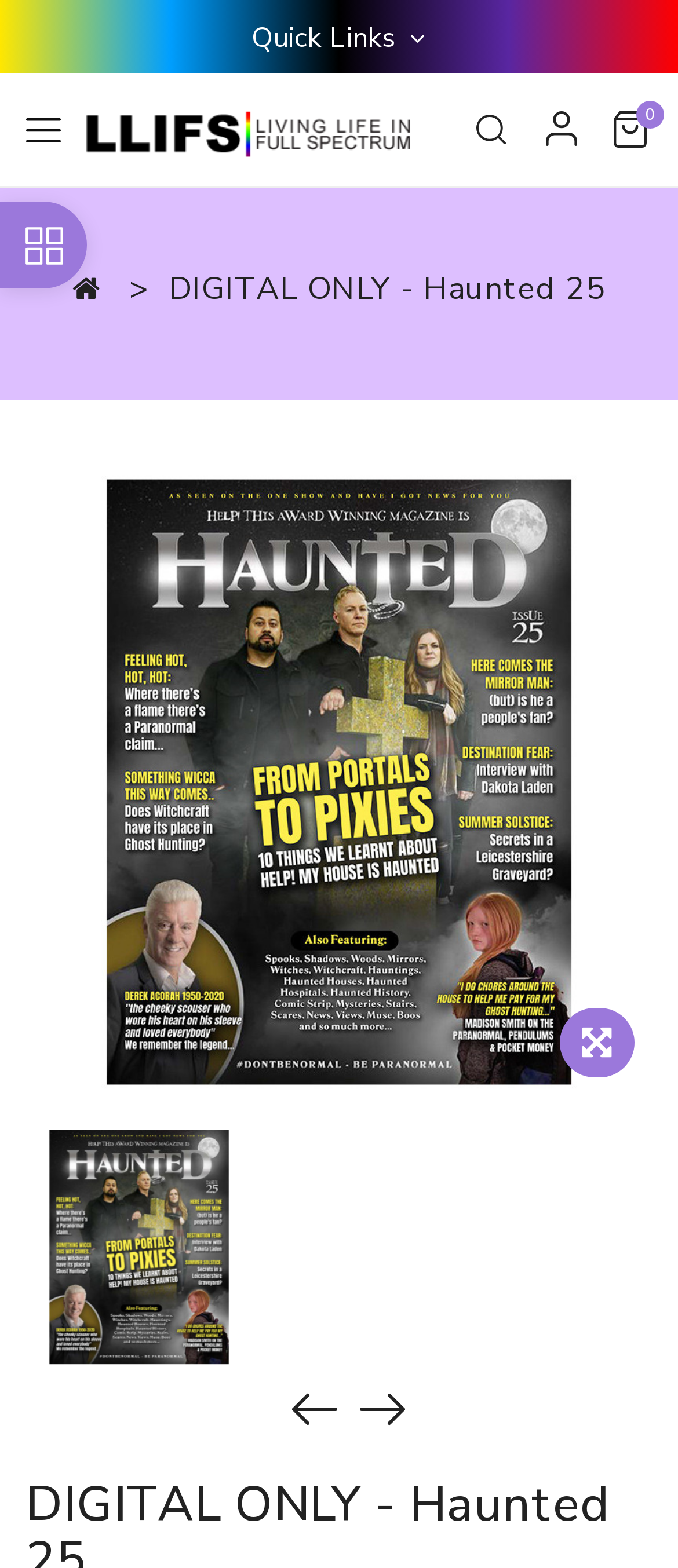Determine the primary headline of the webpage.

Haunted 25 - Help This Magazine is Haunted